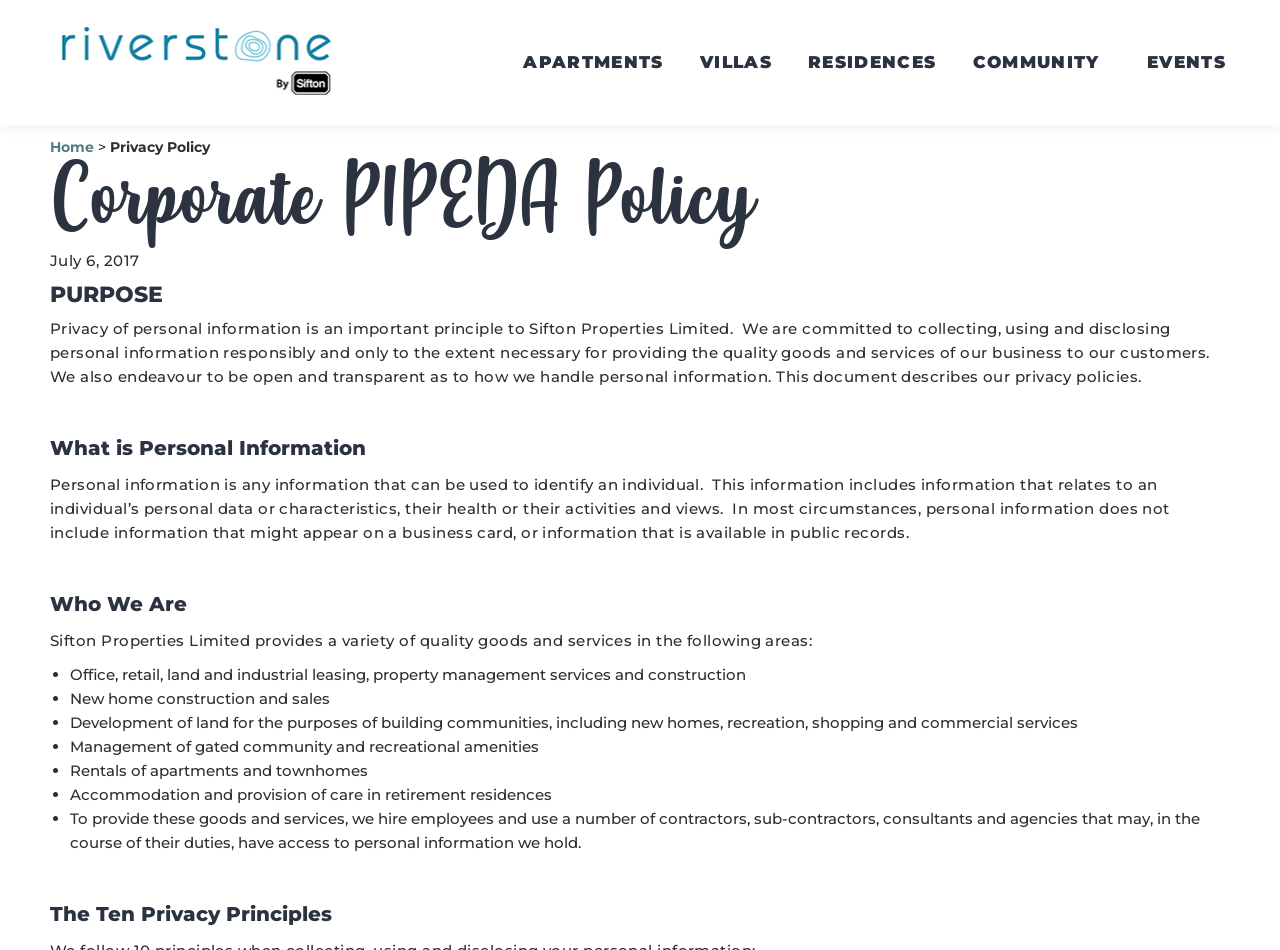Please identify the bounding box coordinates of the element that needs to be clicked to execute the following command: "Read the 'Corporate PIPEDA Policy' section". Provide the bounding box using four float numbers between 0 and 1, formatted as [left, top, right, bottom].

[0.039, 0.167, 0.961, 0.252]